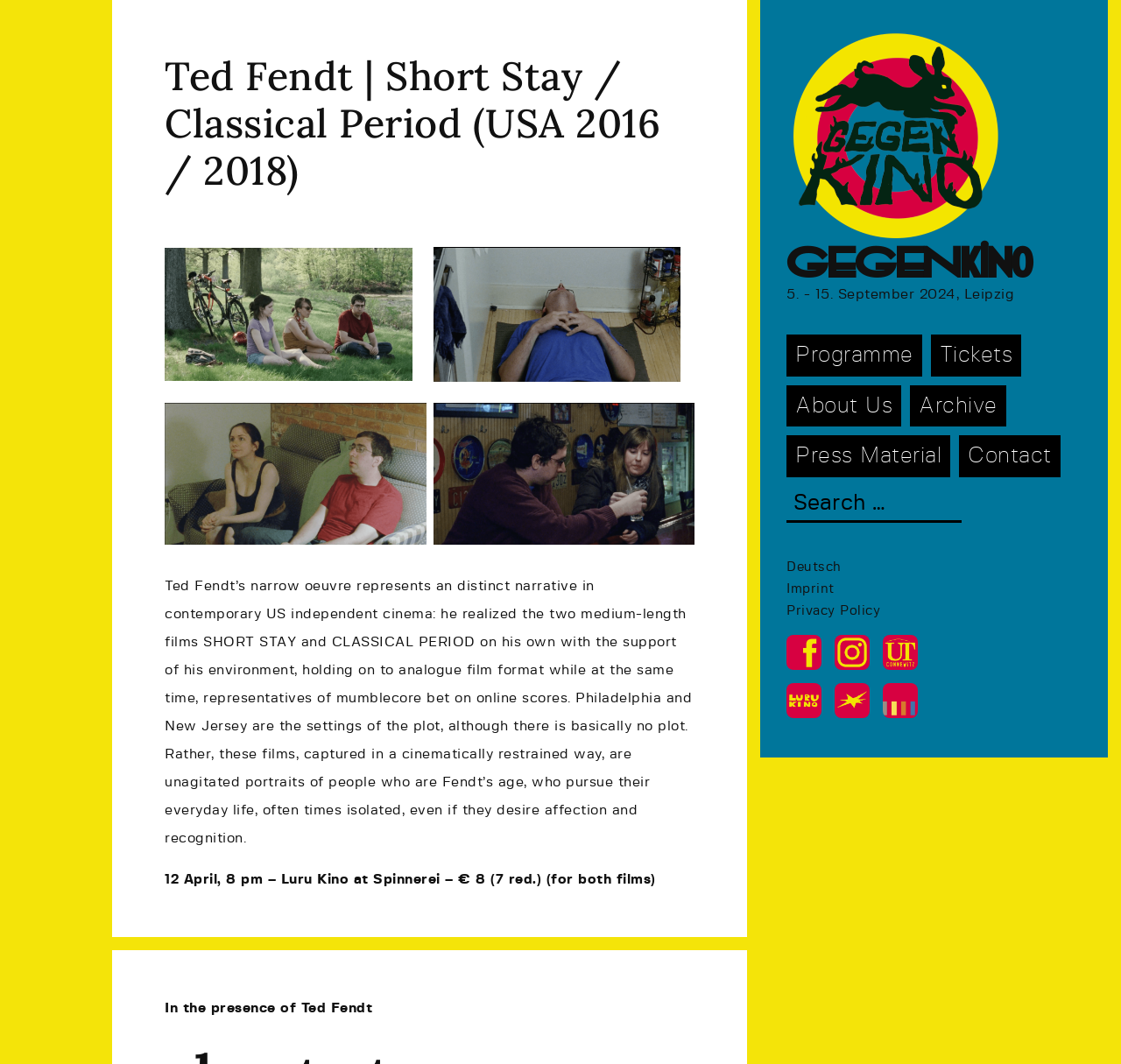What is the name of the festival?
Utilize the information in the image to give a detailed answer to the question.

The name of the festival is obtained from the heading element that reads 'GEGENkino'. This heading is likely the name of the festival being described on this page.